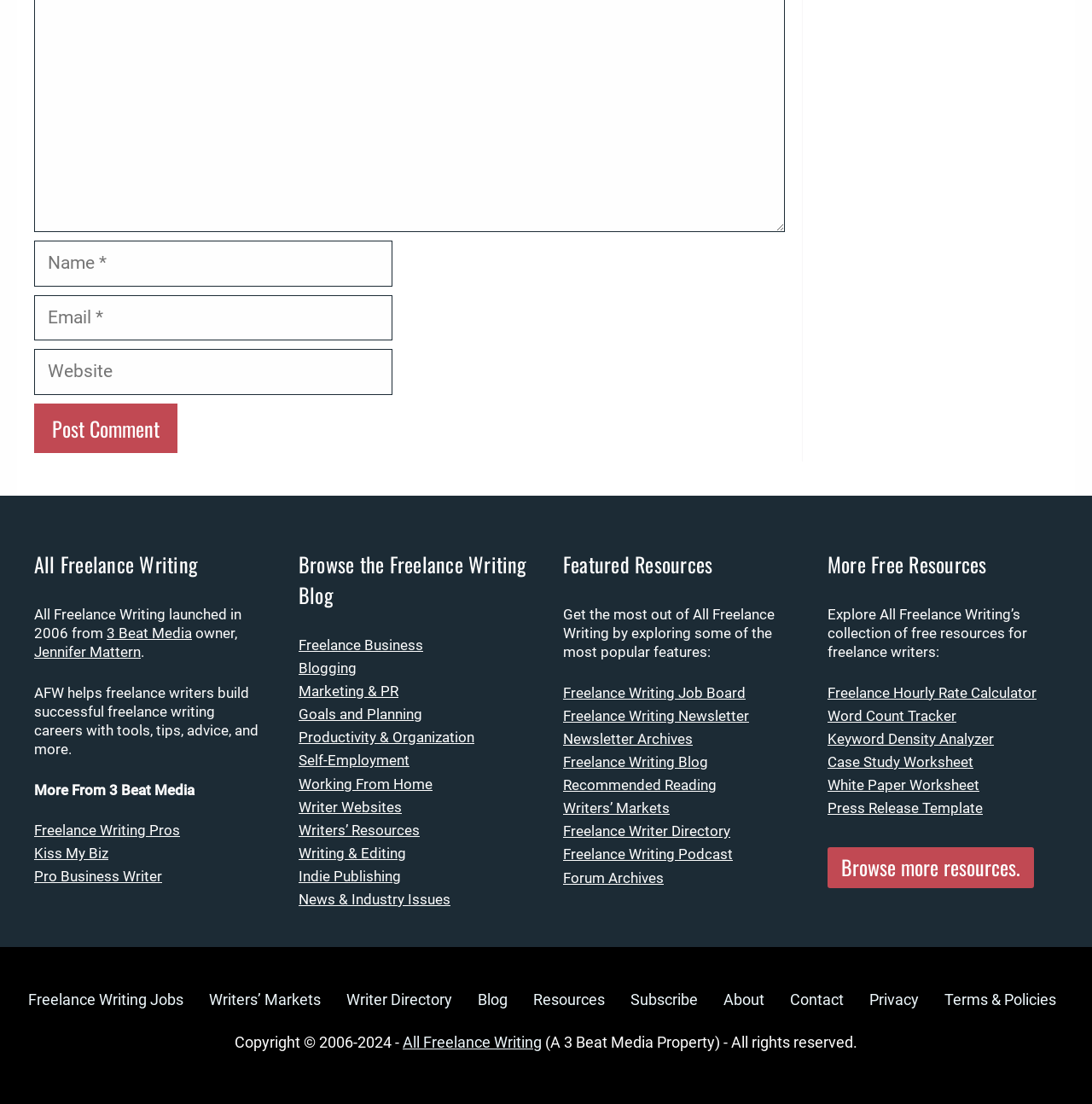What is the name of the website's owner?
Based on the image, please offer an in-depth response to the question.

The website's owner is mentioned in the text 'All Freelance Writing launched in 2006 from 3 Beat Media owner, Jennifer Mattern.' which indicates that Jennifer Mattern is the owner of the website.